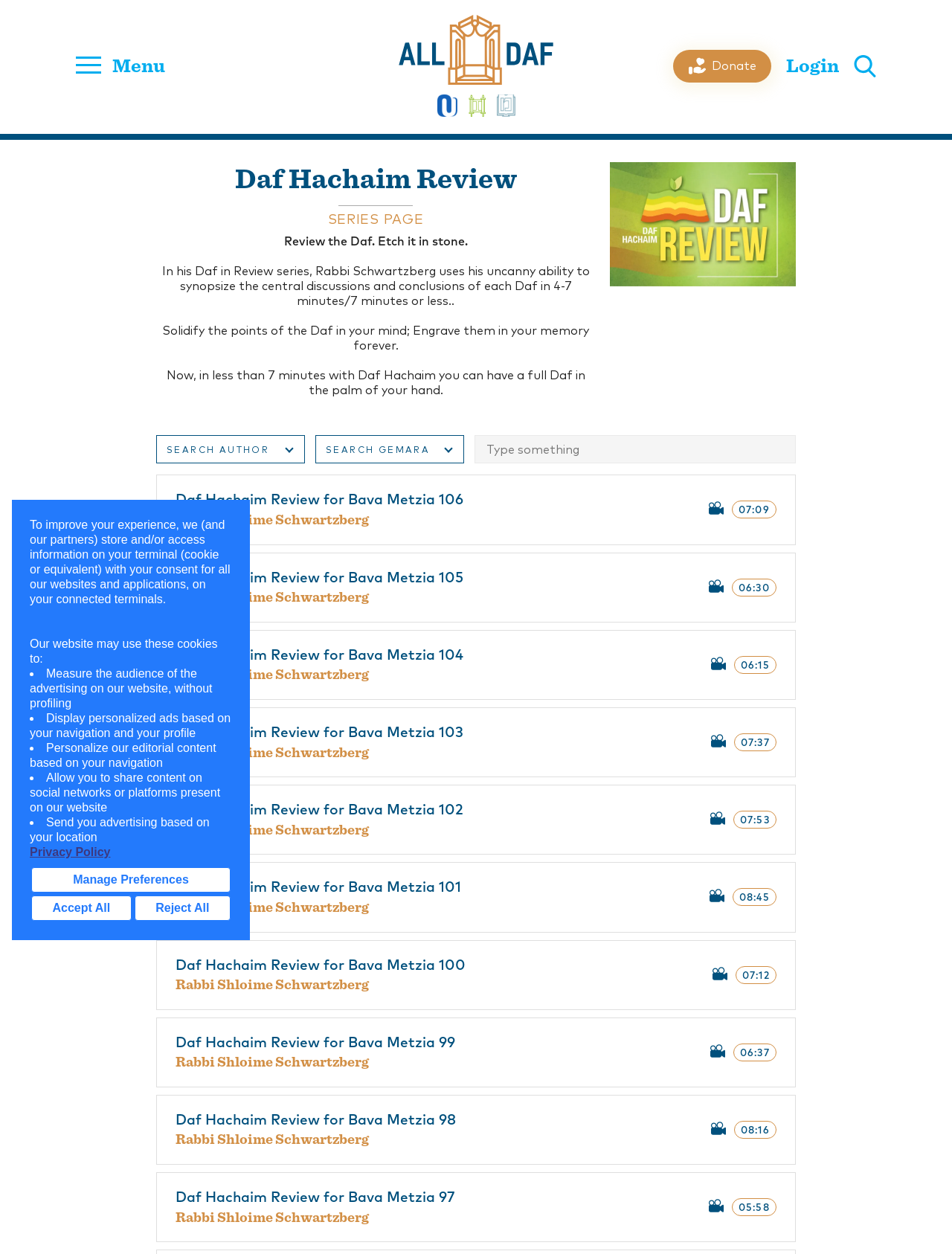Give a concise answer using one word or a phrase to the following question:
What is the logo of the website?

OU Torah Logo